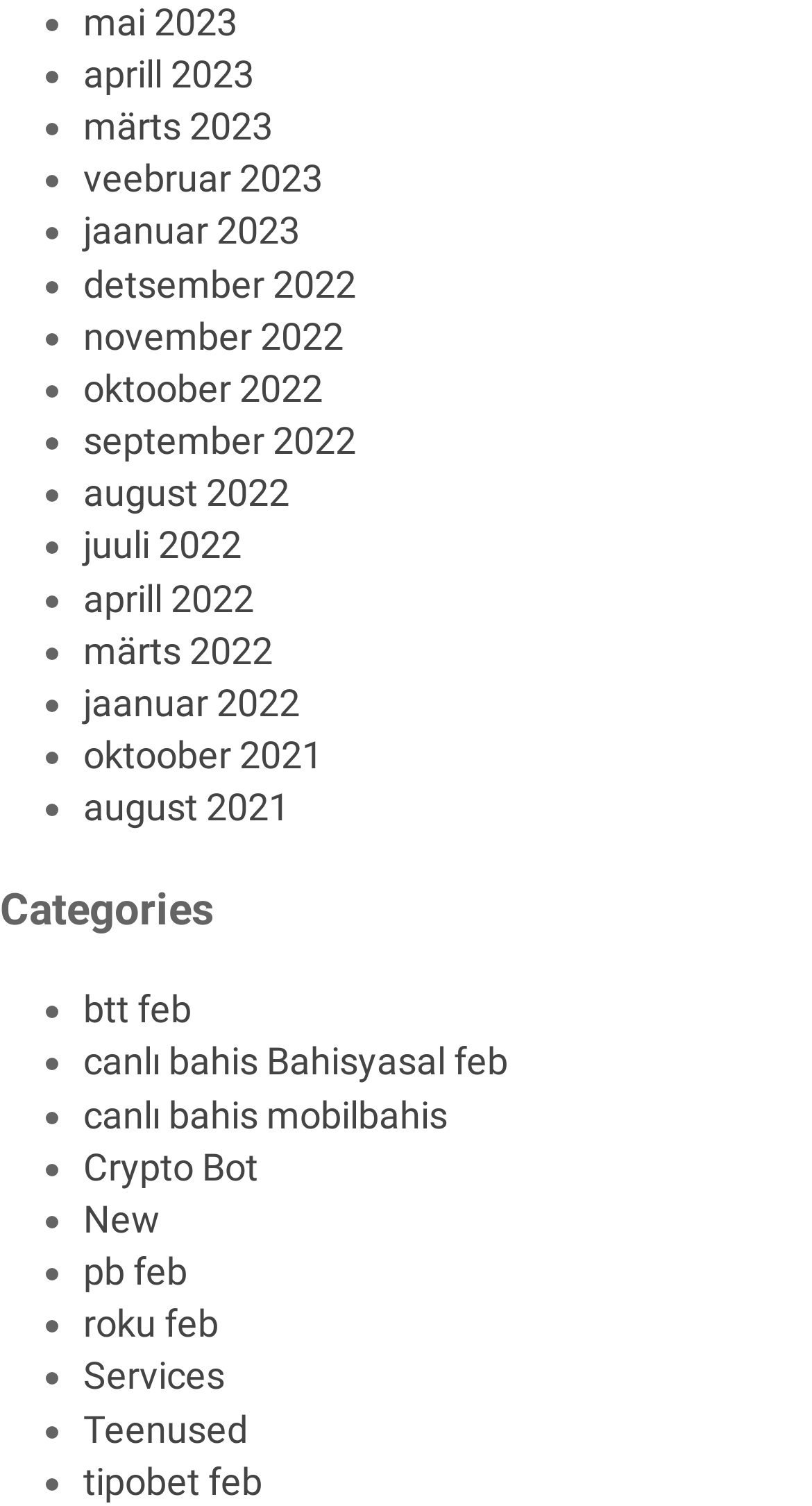Use one word or a short phrase to answer the question provided: 
Are there any links with the same text?

Yes